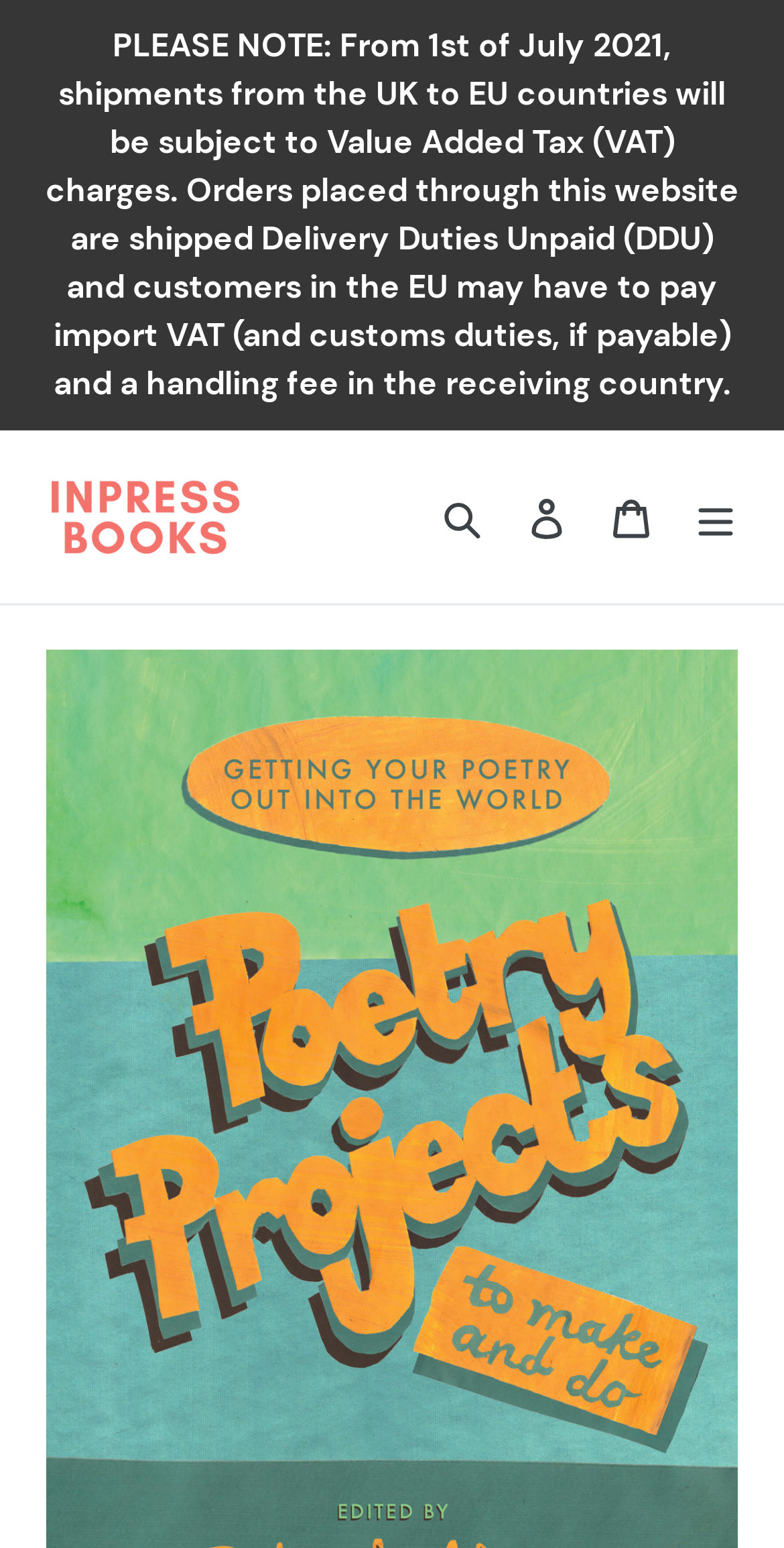Given the description: "Search", determine the bounding box coordinates of the UI element. The coordinates should be formatted as four float numbers between 0 and 1, [left, top, right, bottom].

[0.536, 0.306, 0.644, 0.363]